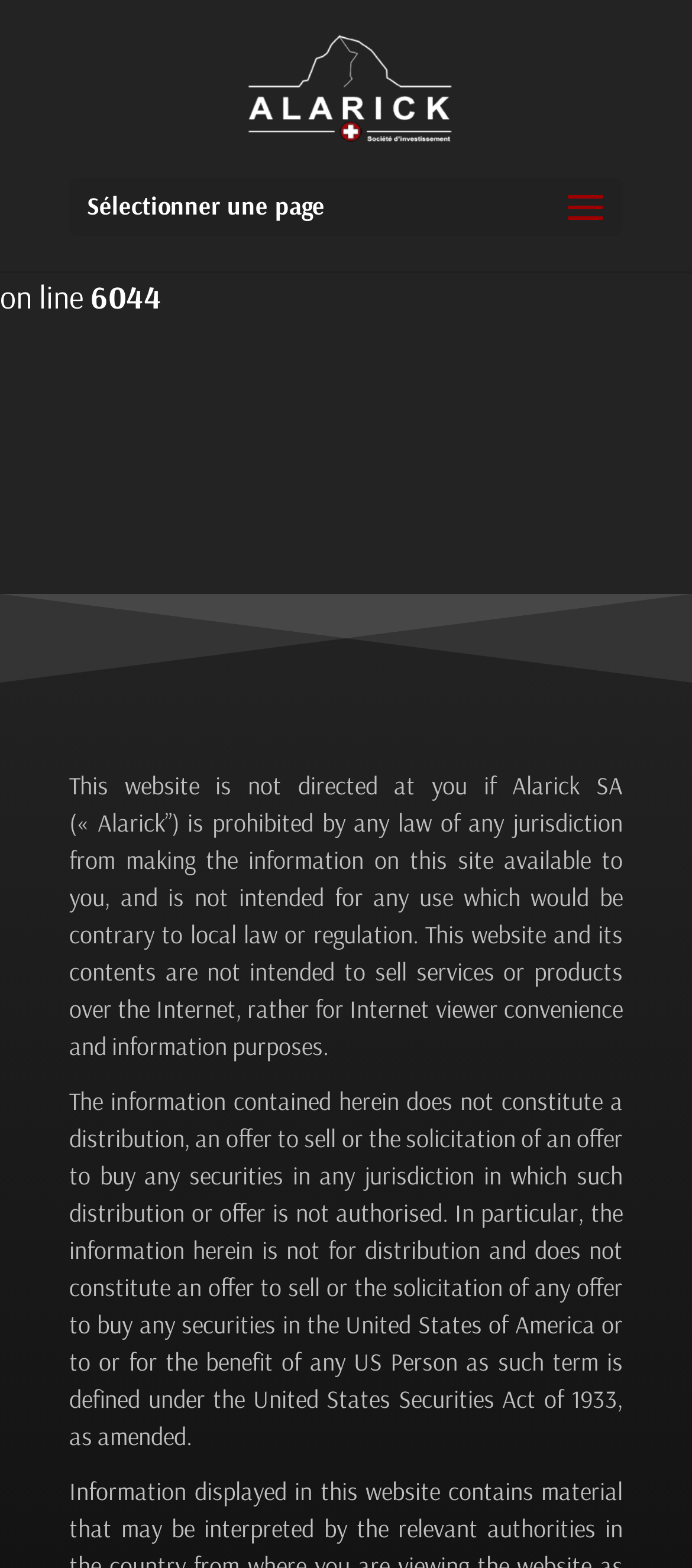What is the warning about?
Please respond to the question thoroughly and include all relevant details.

The warning is about the 'continue' targeting switch being equivalent to 'break', and it's asking if the user meant to use 'continue 2' instead. This warning is displayed at the top of the page, indicating that there might be an issue with the code or script used on the website.